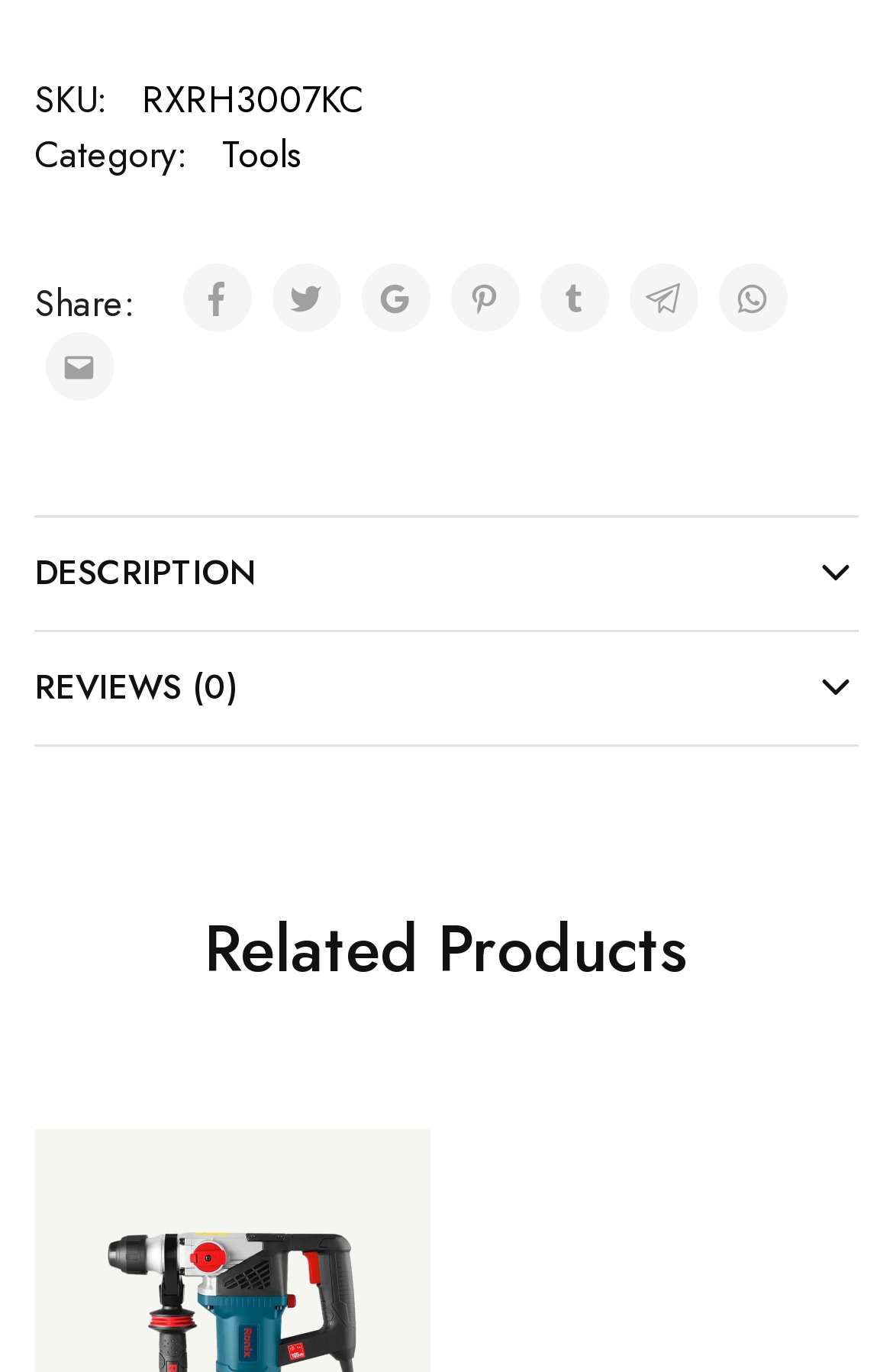What is the name of the related product below 'Add to cart: “Ronix Rotary Hammer 2710”'?
Answer the question with a single word or phrase by looking at the picture.

Ronix Drill Press 2604